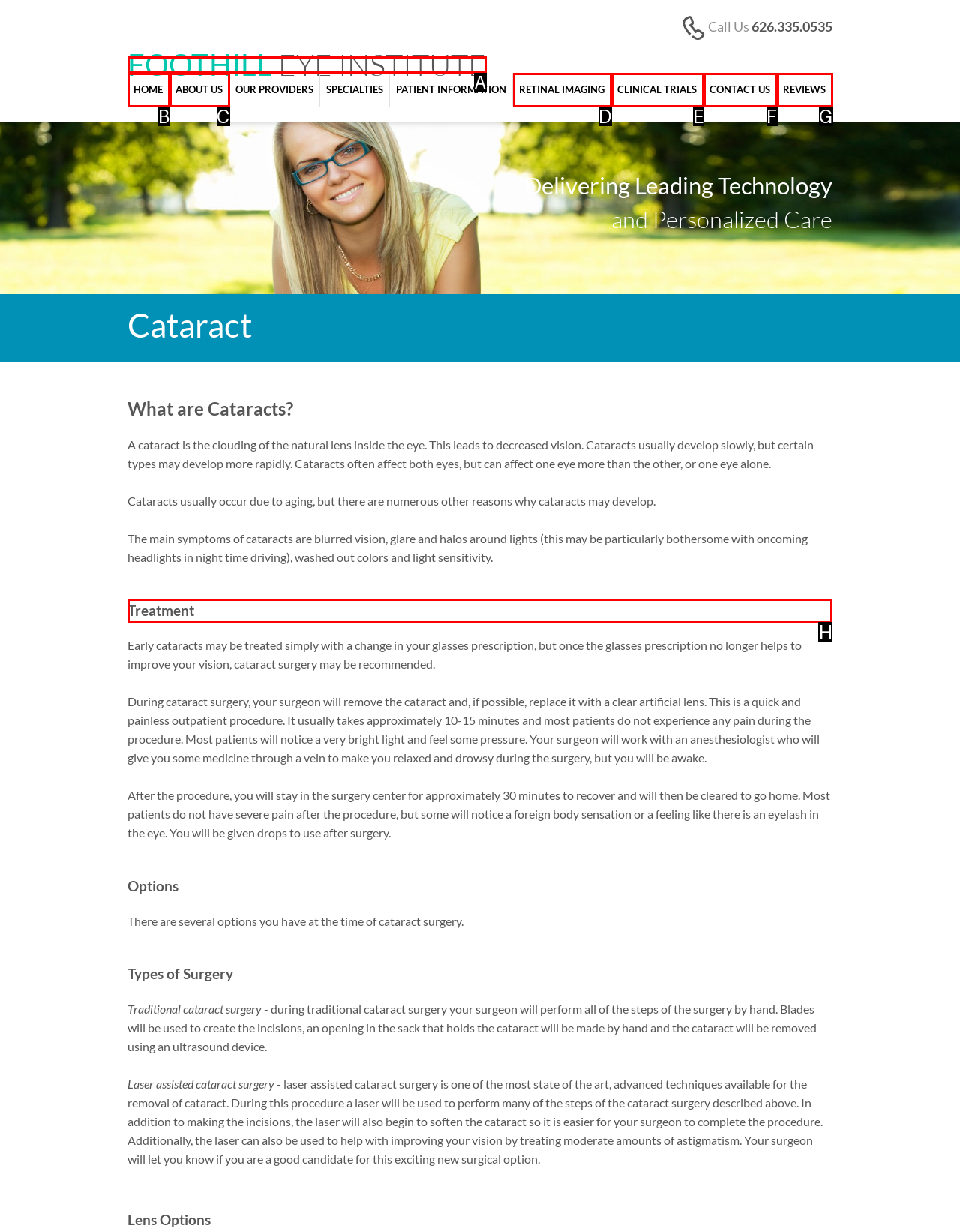Determine the appropriate lettered choice for the task: Read about treatment options. Reply with the correct letter.

H